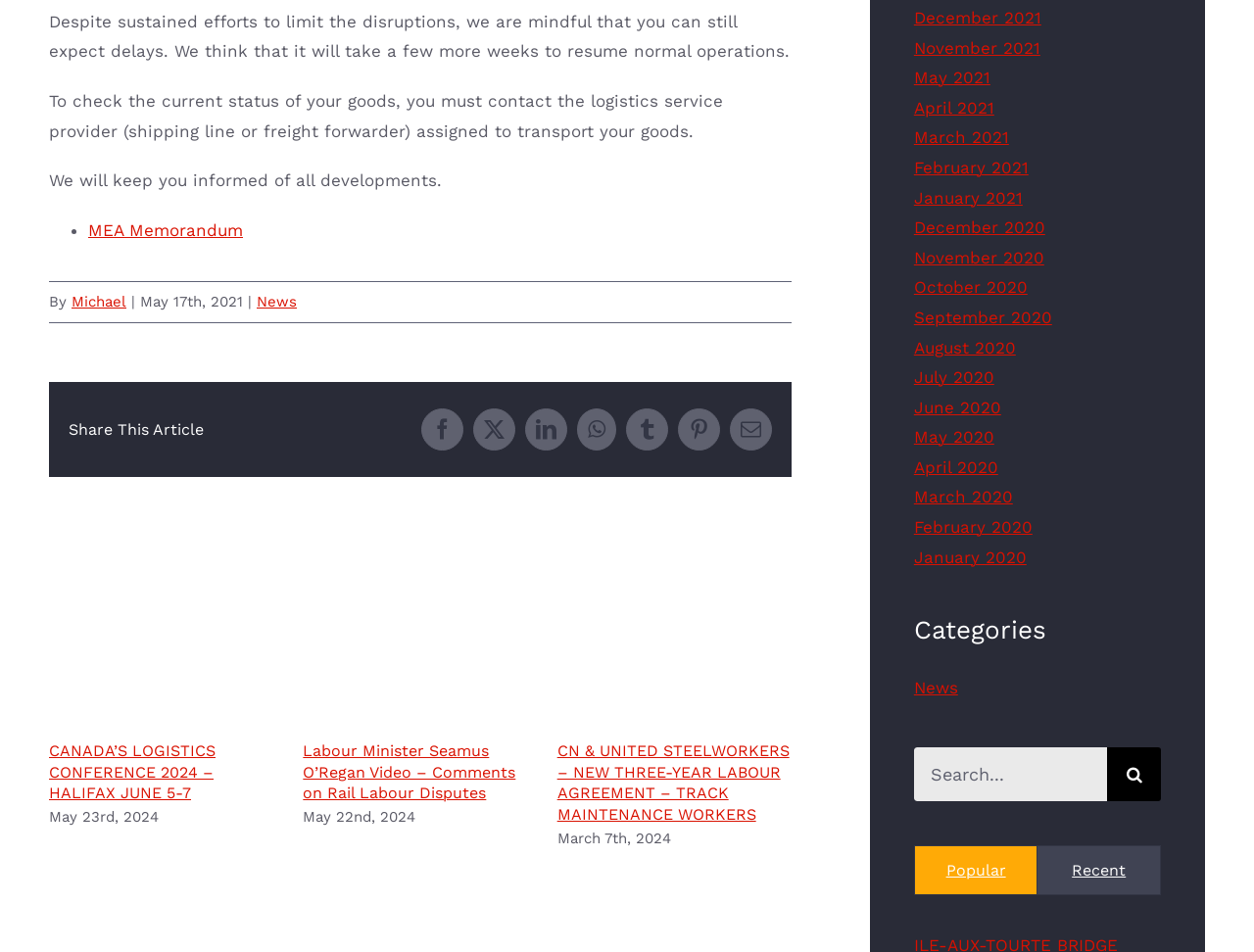Give a one-word or short-phrase answer to the following question: 
Who wrote the article?

Michael